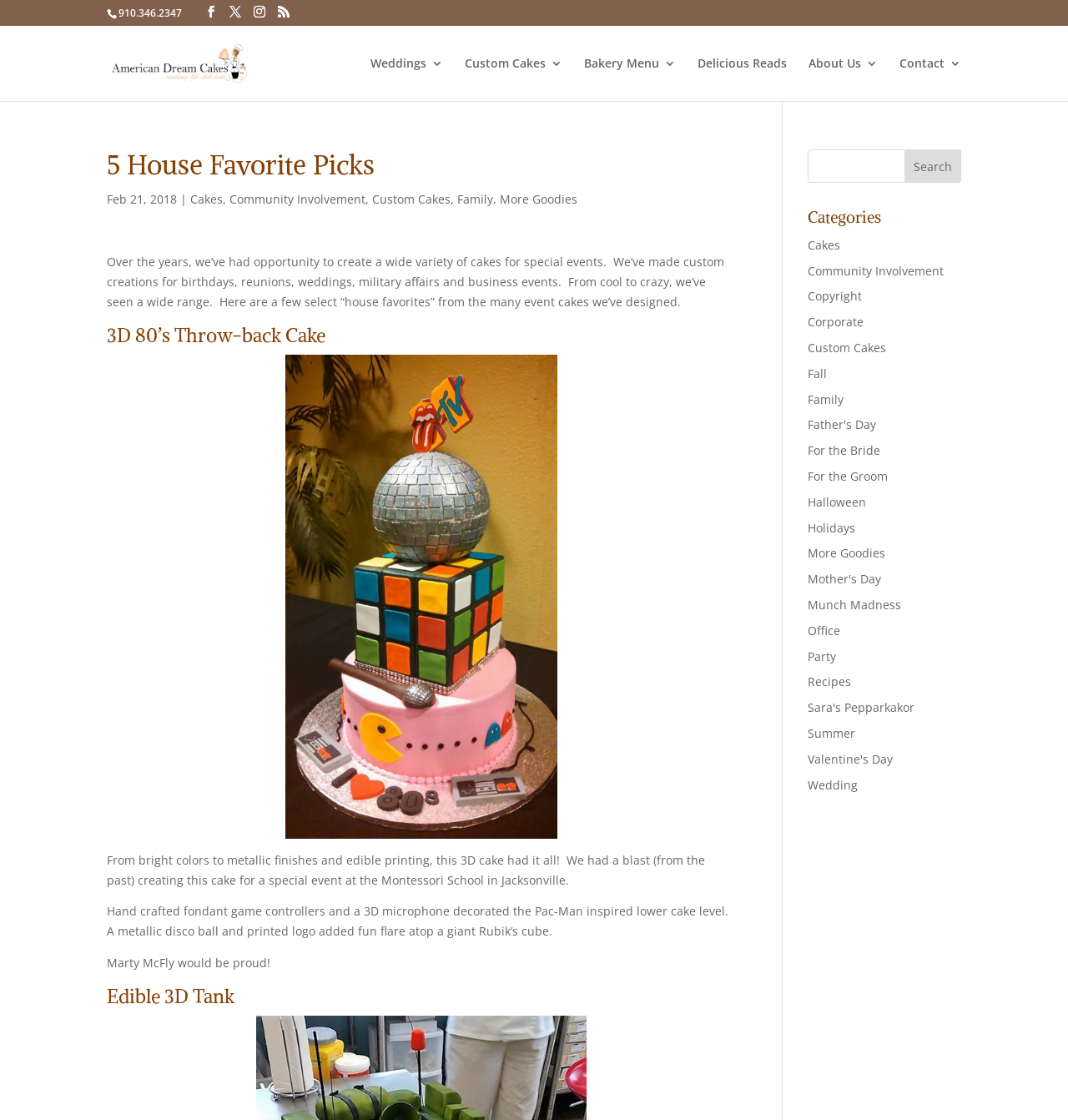Give a complete and precise description of the webpage's appearance.

This webpage is about American Dream Cakes, a bakery that specializes in creating custom cakes for special events. At the top of the page, there is a phone number "910.346.2347" and a row of social media links. Below that, there is a logo of American Dream Cakes, which is an image with the text "American Dream Cakes" on it. 

To the right of the logo, there are several links to different sections of the website, including "Weddings", "Custom Cakes", "Bakery Menu", "Delicious Reads", "About Us", and "Contact". 

Below the logo and links, there is a heading "5 House Favorite Picks" and a subheading "Feb 21, 2018". Underneath, there is a paragraph of text that describes the bakery's experience in creating custom cakes for various events, including birthdays, reunions, weddings, and business events.

The page then showcases two specific cake designs, each with a heading and a description. The first cake is a 3D 80's throw-back cake, which features bright colors, metallic finishes, and edible printing. The description explains the details of the cake's design, including fondant game controllers and a 3D microphone. The second cake is an edible 3D tank, but there is no description provided for this one.

On the right side of the page, there is a search bar with a button labeled "Search". Below that, there is a list of categories, including "Cakes", "Community Involvement", "Copyright", and many others. Each category is a link that likely leads to a different section of the website.